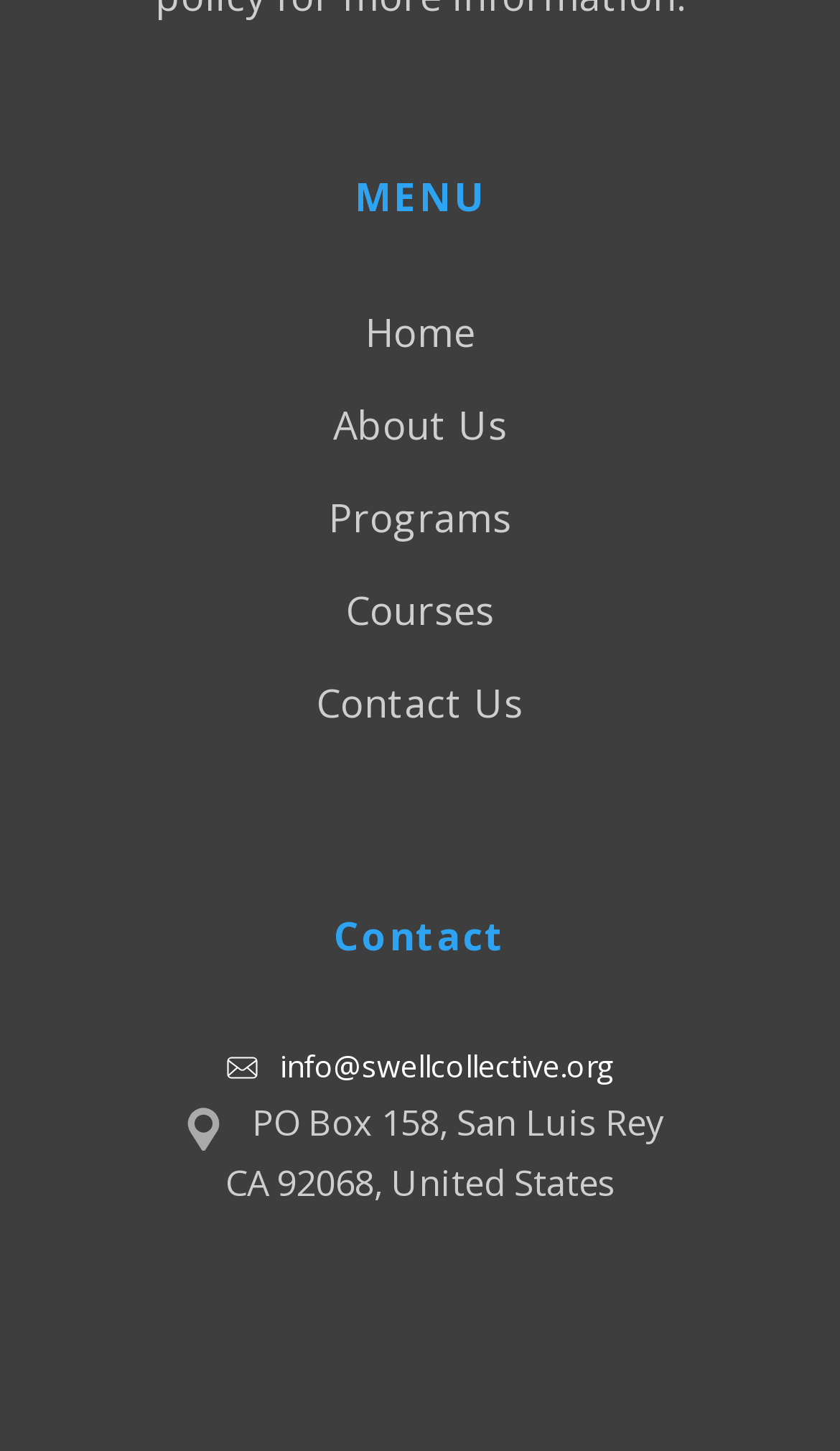Given the element description info@swellcollective.org, specify the bounding box coordinates of the corresponding UI element in the format (top-left x, top-left y, bottom-right x, bottom-right y). All values must be between 0 and 1.

[0.269, 0.72, 0.731, 0.749]